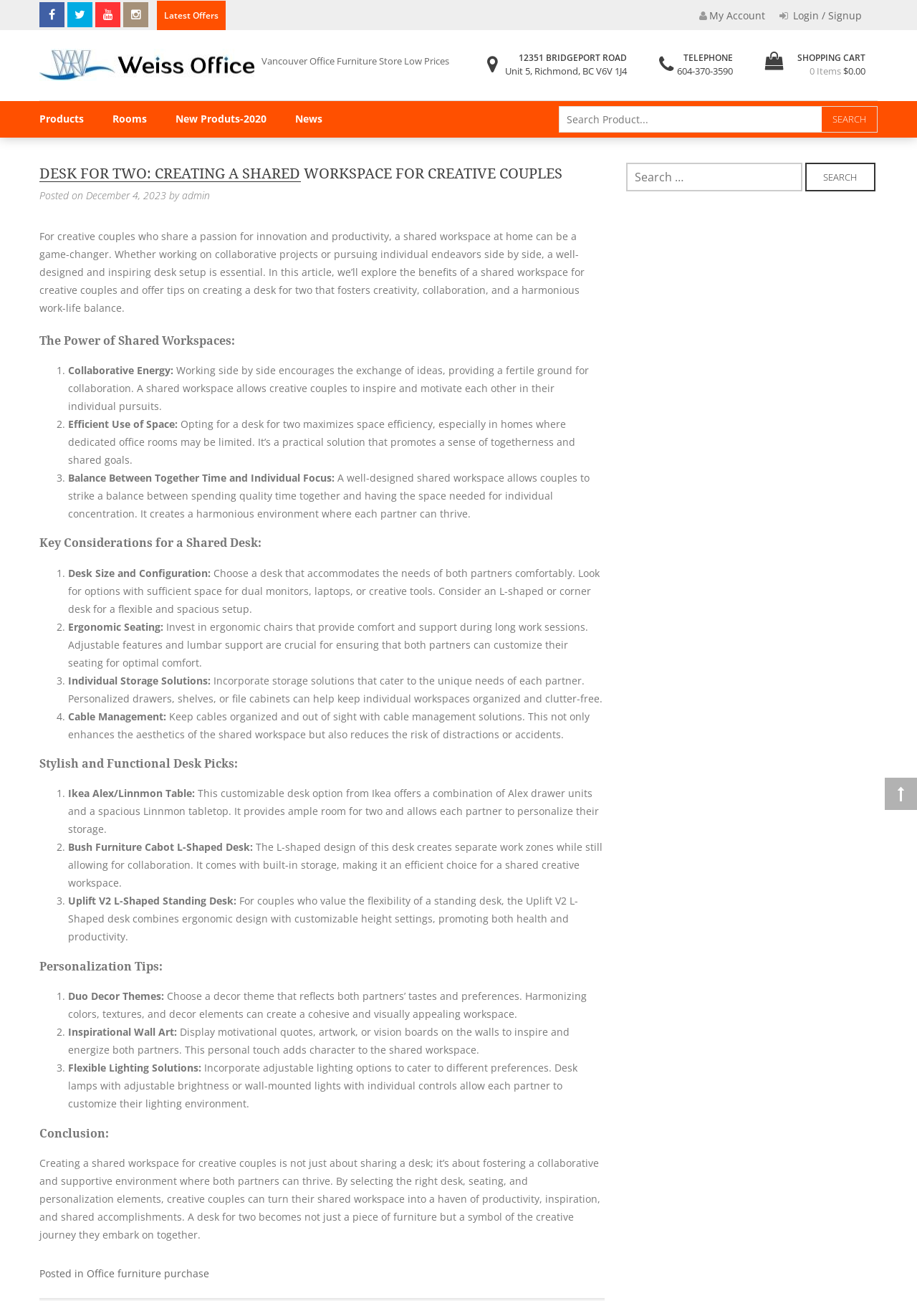What is the purpose of cable management in a shared workspace?
Ensure your answer is thorough and detailed.

I found the answer by reading the article on the webpage, which discusses the importance of cable management in a shared workspace. The purpose of cable management is to keep cables organized and out of sight, which reduces the risk of distractions or accidents and enhances the aesthetics of the workspace.